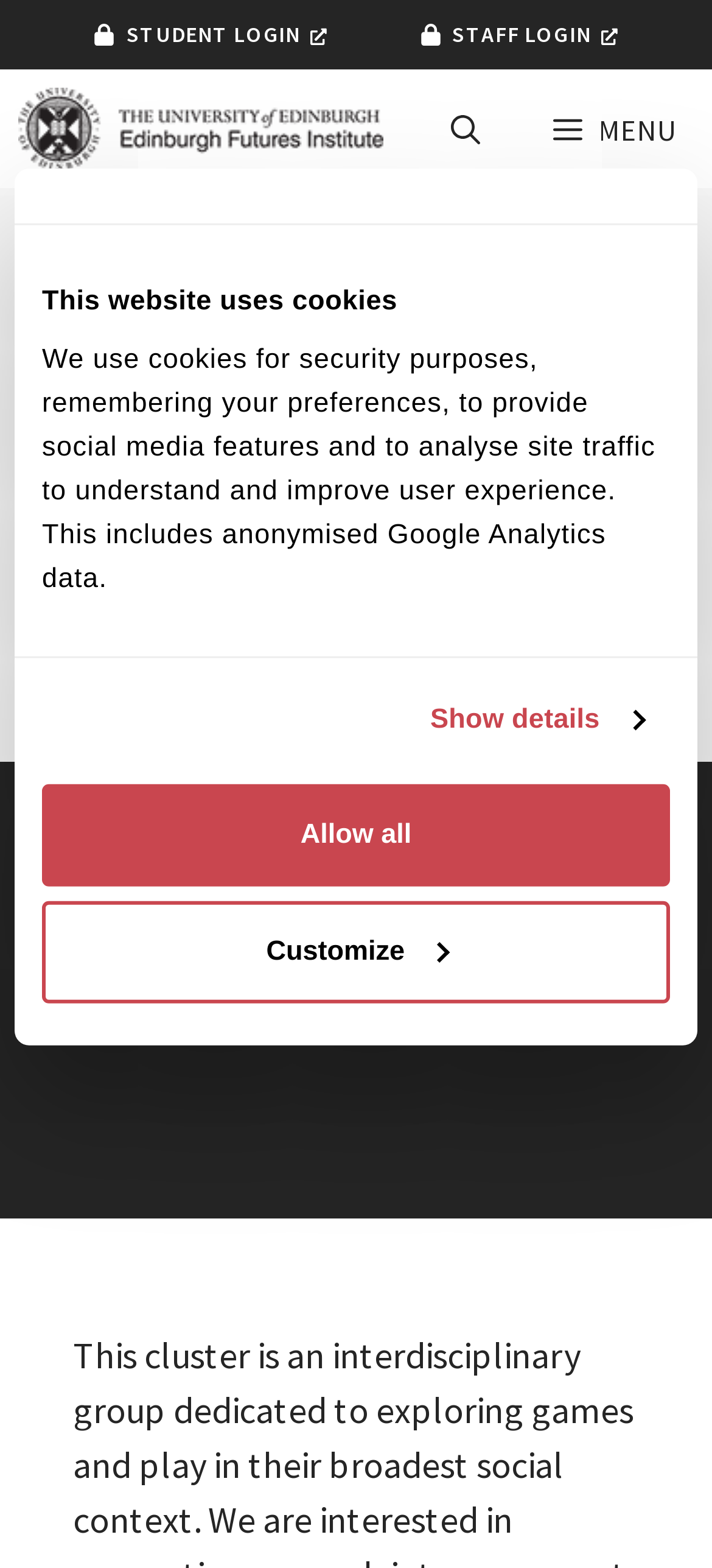Determine the bounding box coordinates of the clickable element to complete this instruction: "Open the search function". Provide the coordinates in the format of four float numbers between 0 and 1, [left, top, right, bottom].

[0.582, 0.059, 0.726, 0.105]